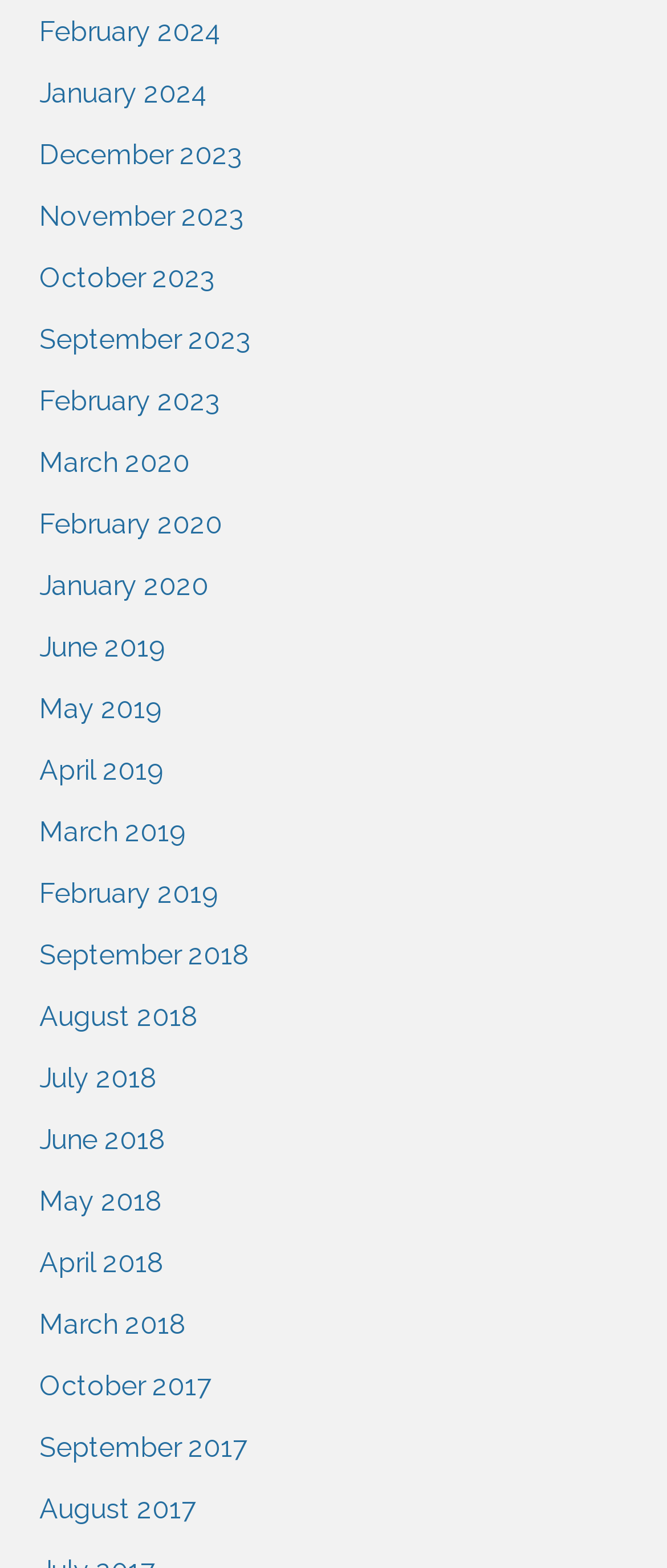Show the bounding box coordinates for the element that needs to be clicked to execute the following instruction: "Check September 2018". Provide the coordinates in the form of four float numbers between 0 and 1, i.e., [left, top, right, bottom].

[0.038, 0.59, 0.395, 0.629]